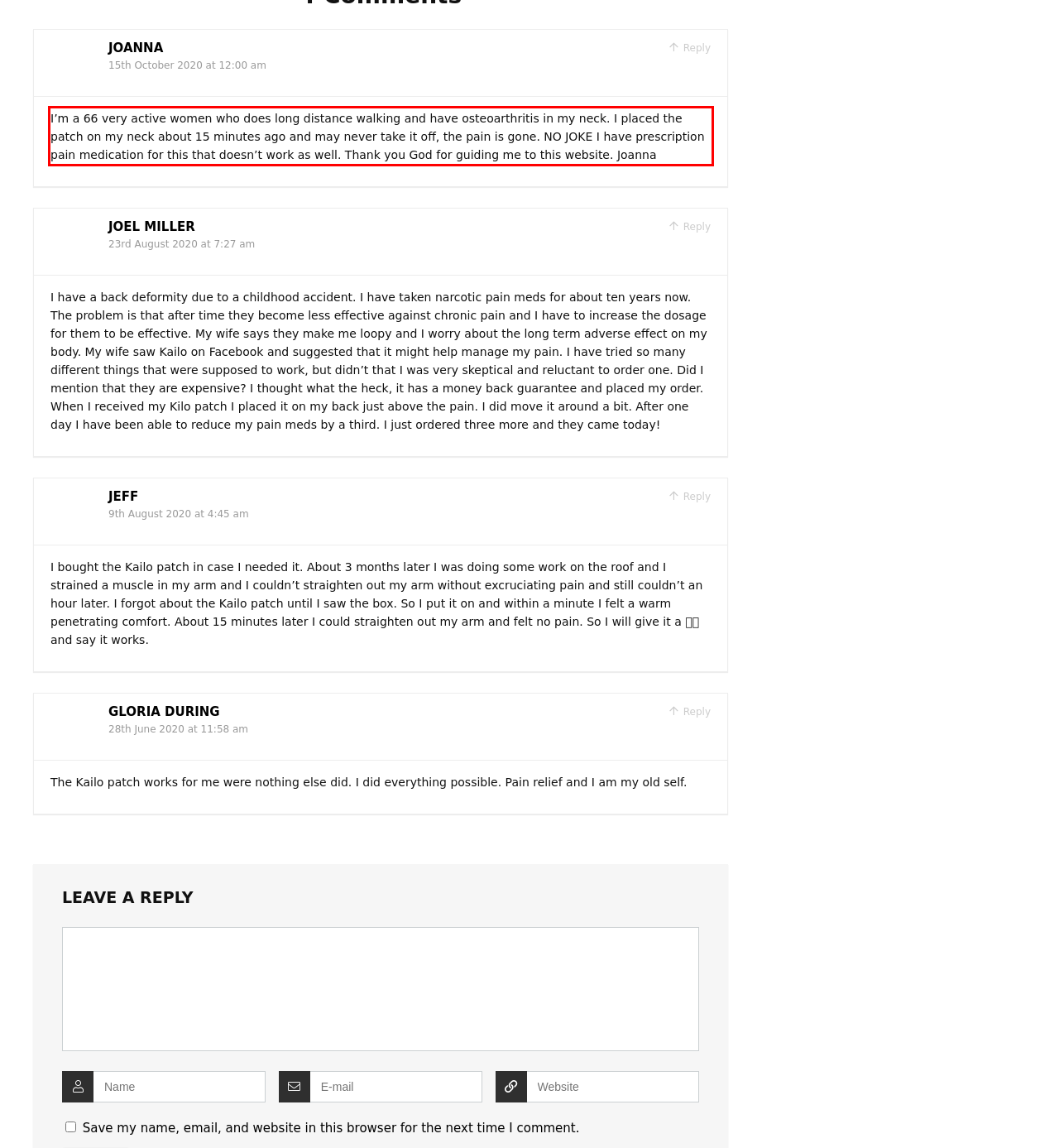You are provided with a screenshot of a webpage containing a red bounding box. Please extract the text enclosed by this red bounding box.

I’m a 66 very active women who does long distance walking and have osteoarthritis in my neck. I placed the patch on my neck about 15 minutes ago and may never take it off, the pain is gone. NO JOKE I have prescription pain medication for this that doesn’t work as well. Thank you God for guiding me to this website. Joanna